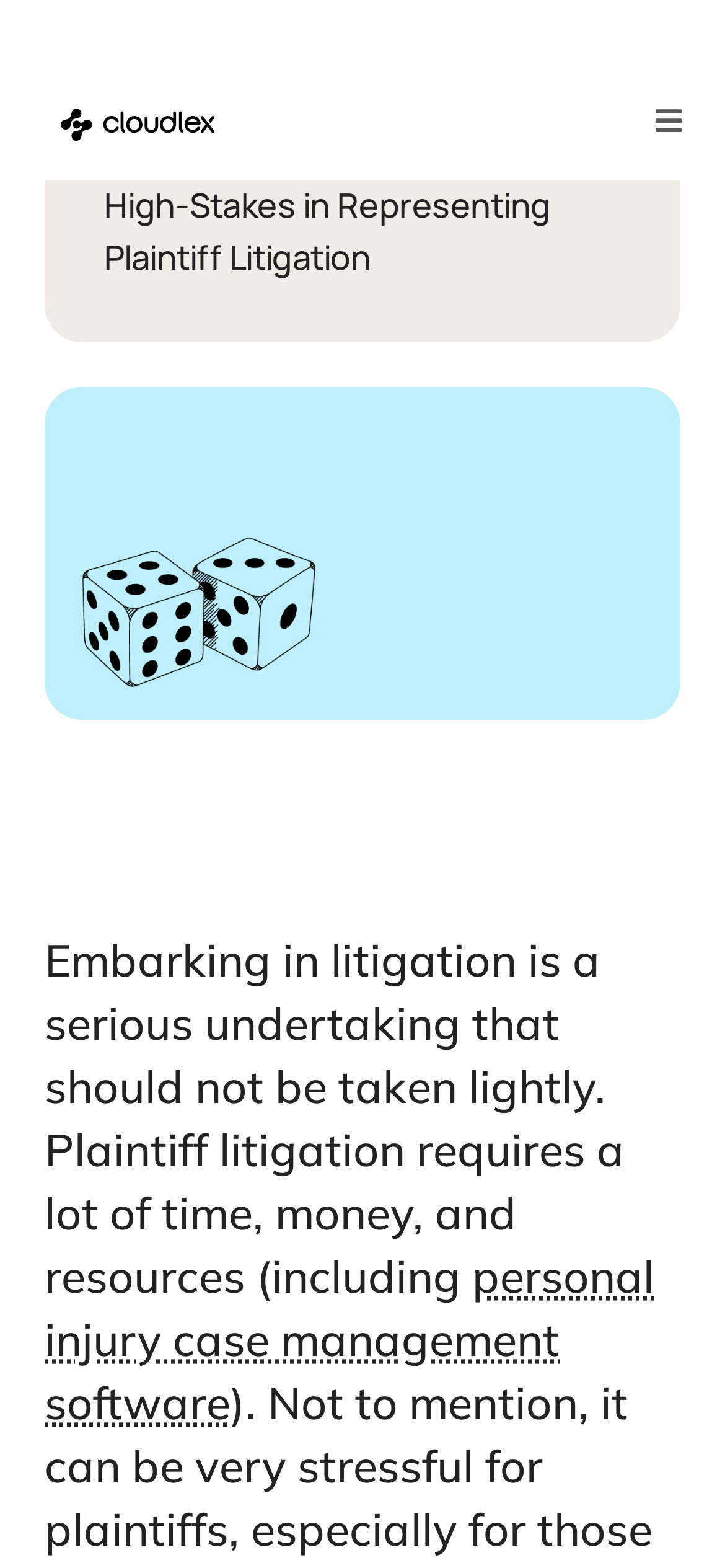Please use the details from the image to answer the following question comprehensively:
What is the logo of the company?

The figure element contains an image with the description 'CloudLex logo', indicating that this is the logo of the company.